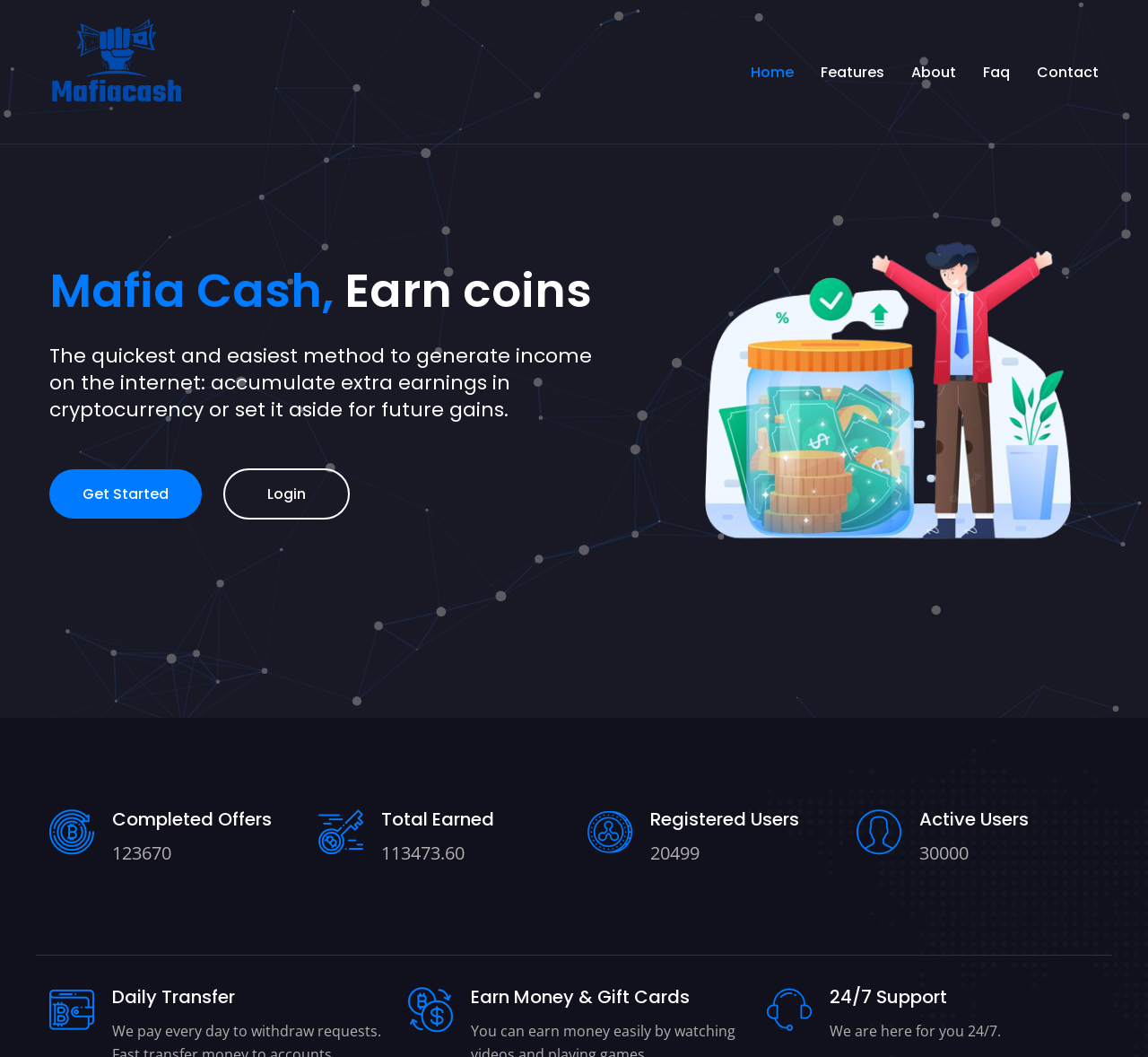Determine the bounding box coordinates for the HTML element mentioned in the following description: "Faq". The coordinates should be a list of four floats ranging from 0 to 1, represented as [left, top, right, bottom].

[0.856, 0.032, 0.88, 0.104]